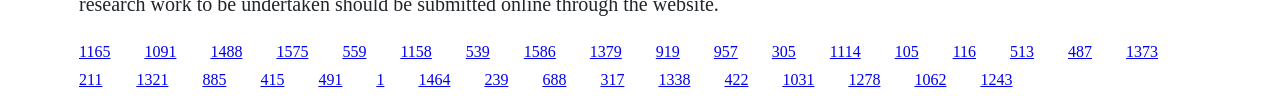What are the links on the top row?
From the image, provide a succinct answer in one word or a short phrase.

Multiple links